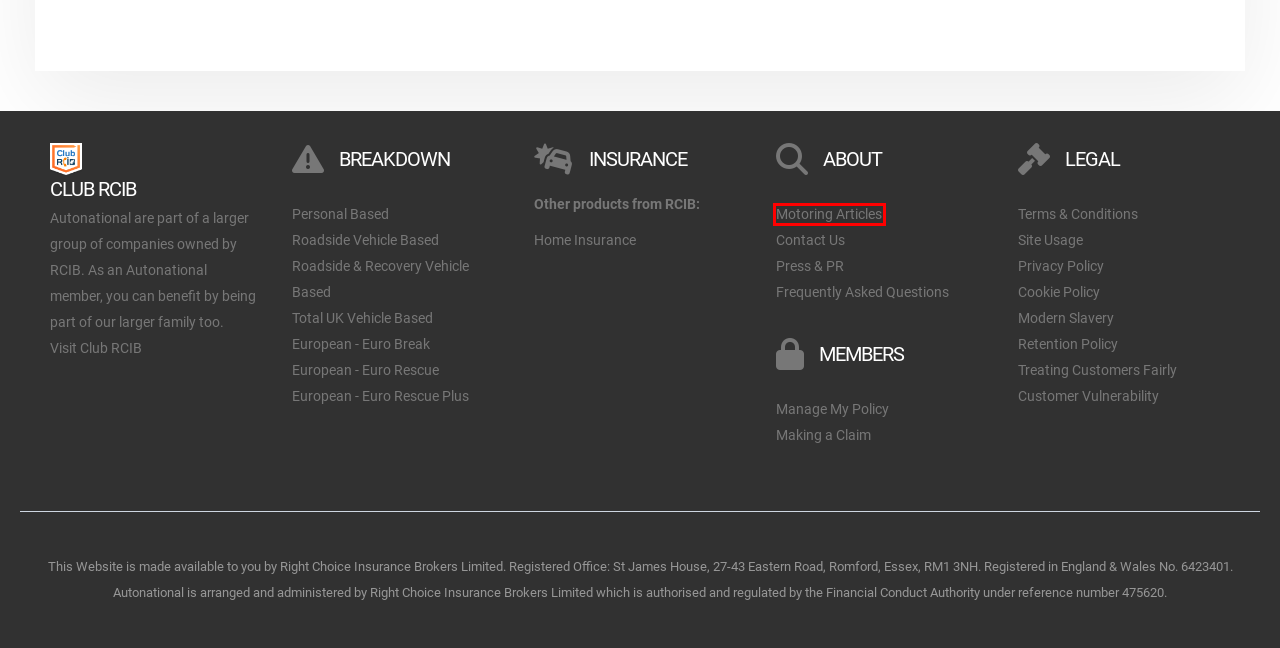Examine the screenshot of a webpage with a red rectangle bounding box. Select the most accurate webpage description that matches the new webpage after clicking the element within the bounding box. Here are the candidates:
A. Autonational | Breakdown Cover Insurance Services
B. AutoAid | A UK Roadside Breakdown Assistance Company
C. UK Home Insurance - RCIB Home Insurance Quotations
D. Euro Rescue | A European Breakdown Assistance Company
E. Modern Slavery - Autonational Insurance
F. Blog - Autonational Insurance
G. Treating Customers Fairly - Autonational Insurance
H. Autonational | A UK Roadside Breakdown Assistance Company

F